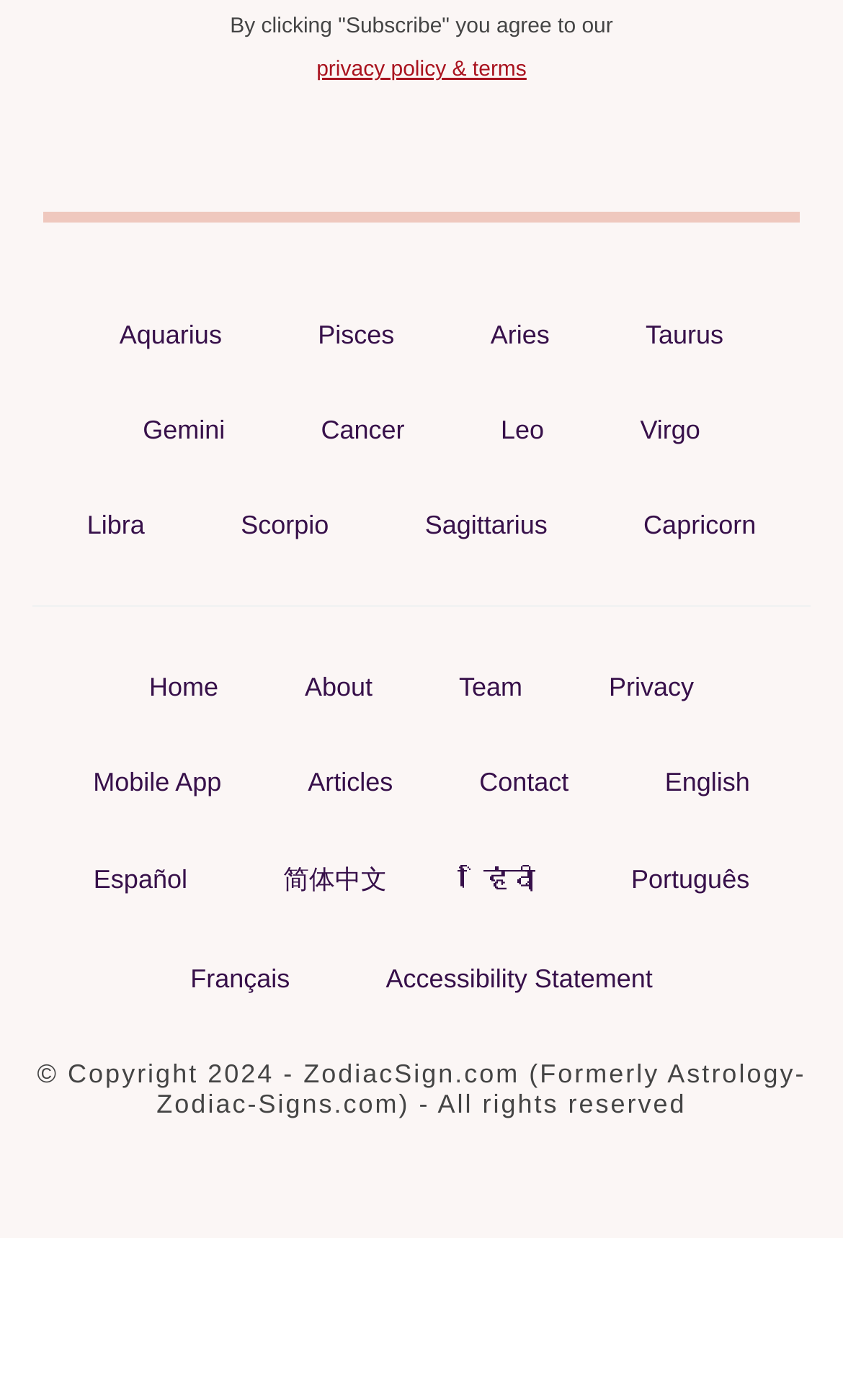Show the bounding box coordinates of the element that should be clicked to complete the task: "go to Home".

[0.151, 0.472, 0.285, 0.509]